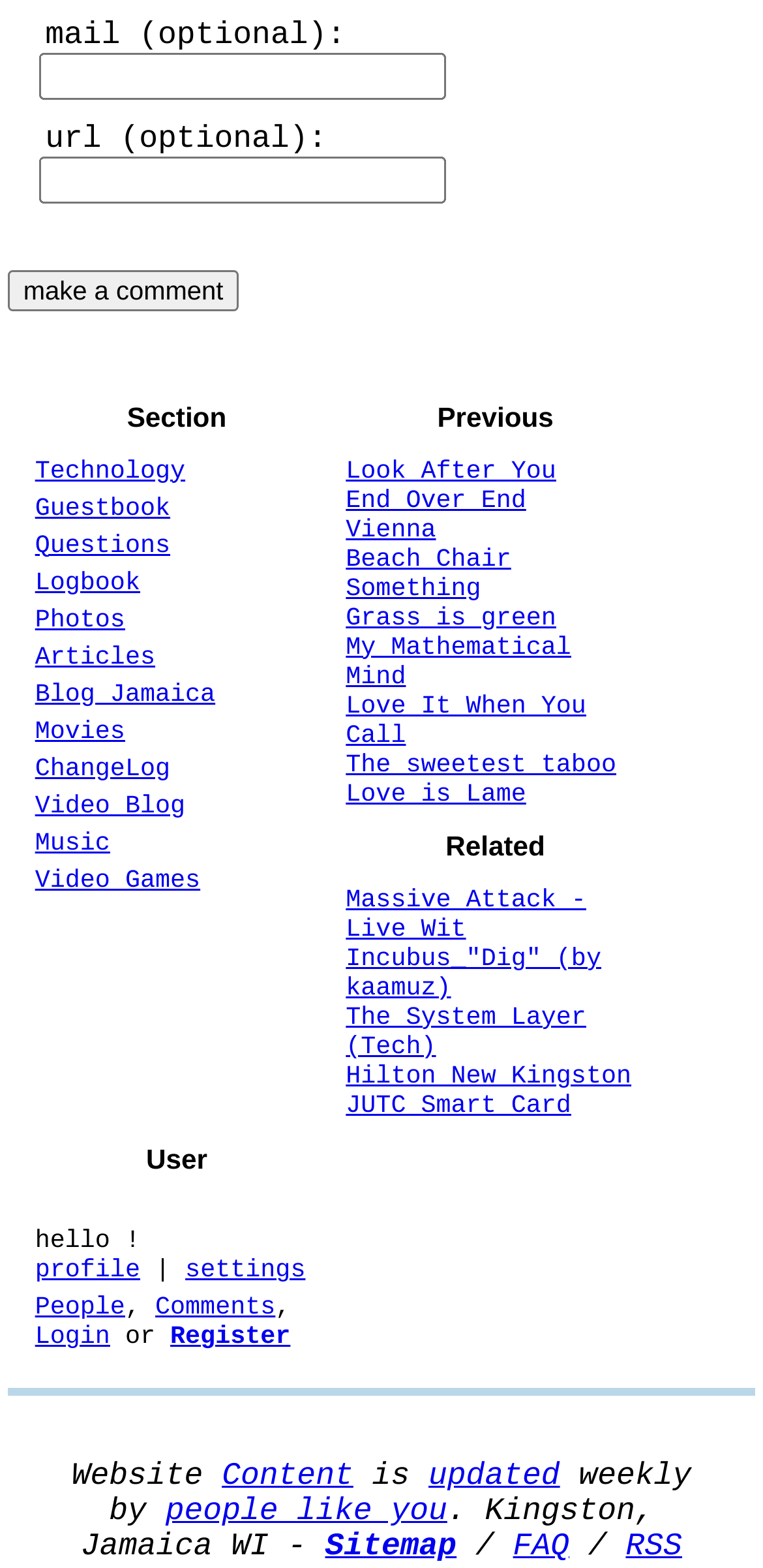Please determine the bounding box coordinates of the element's region to click for the following instruction: "view profile".

[0.046, 0.801, 0.184, 0.819]